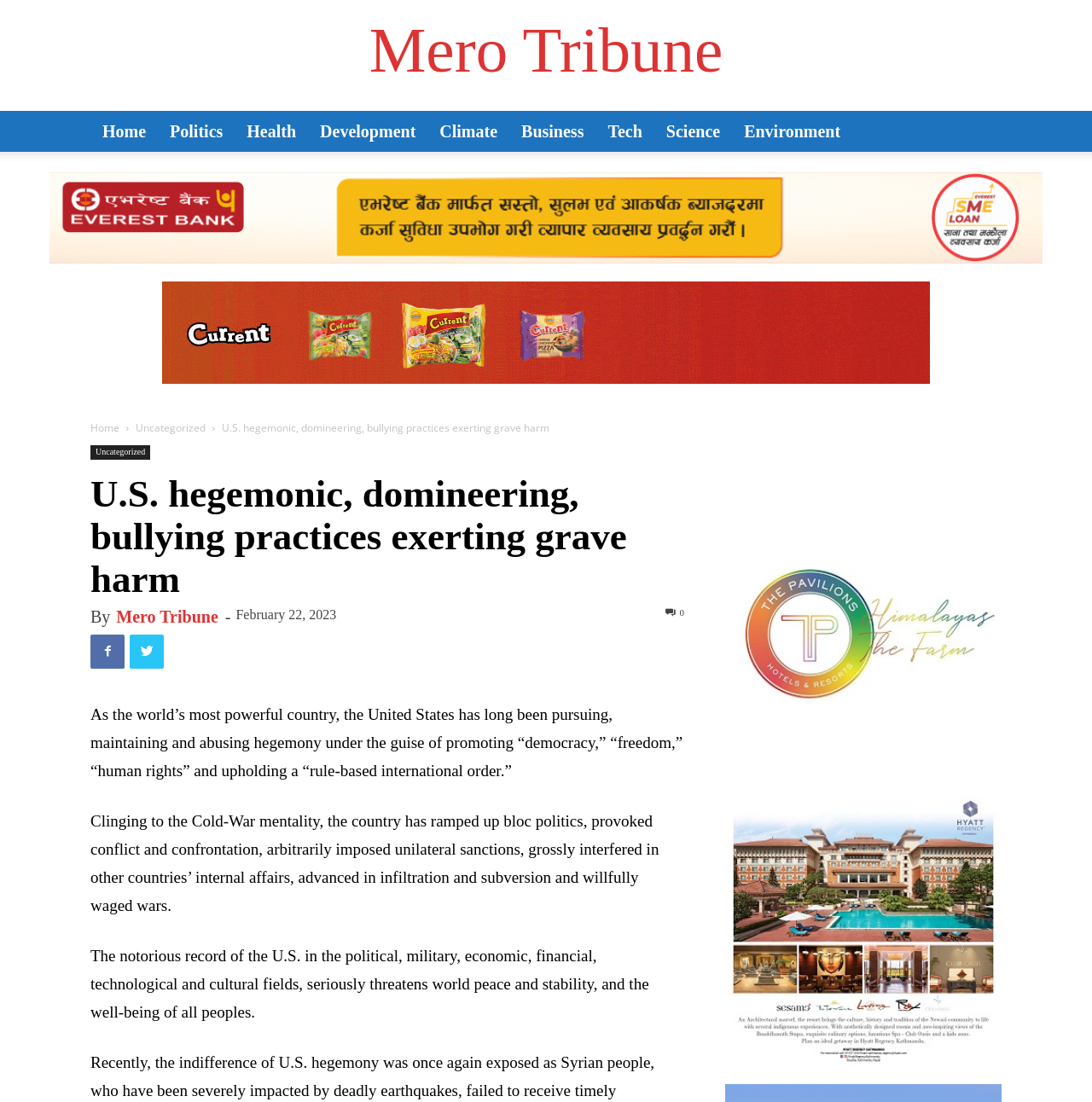Indicate the bounding box coordinates of the clickable region to achieve the following instruction: "visit Mero Tribune website."

[0.337, 0.016, 0.663, 0.086]